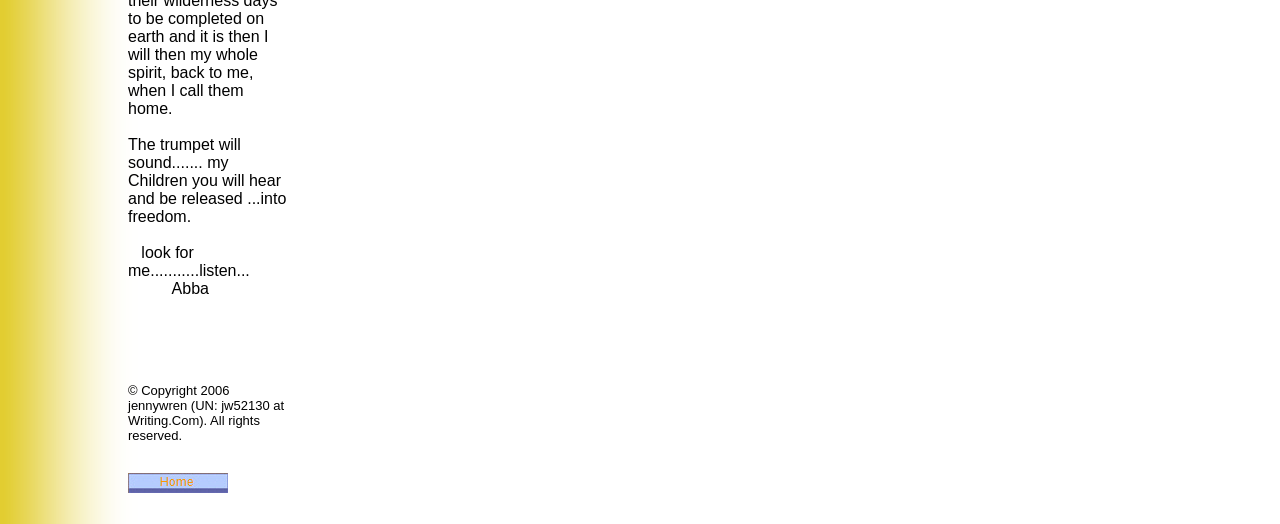What is the first word of the first sentence? Analyze the screenshot and reply with just one word or a short phrase.

The